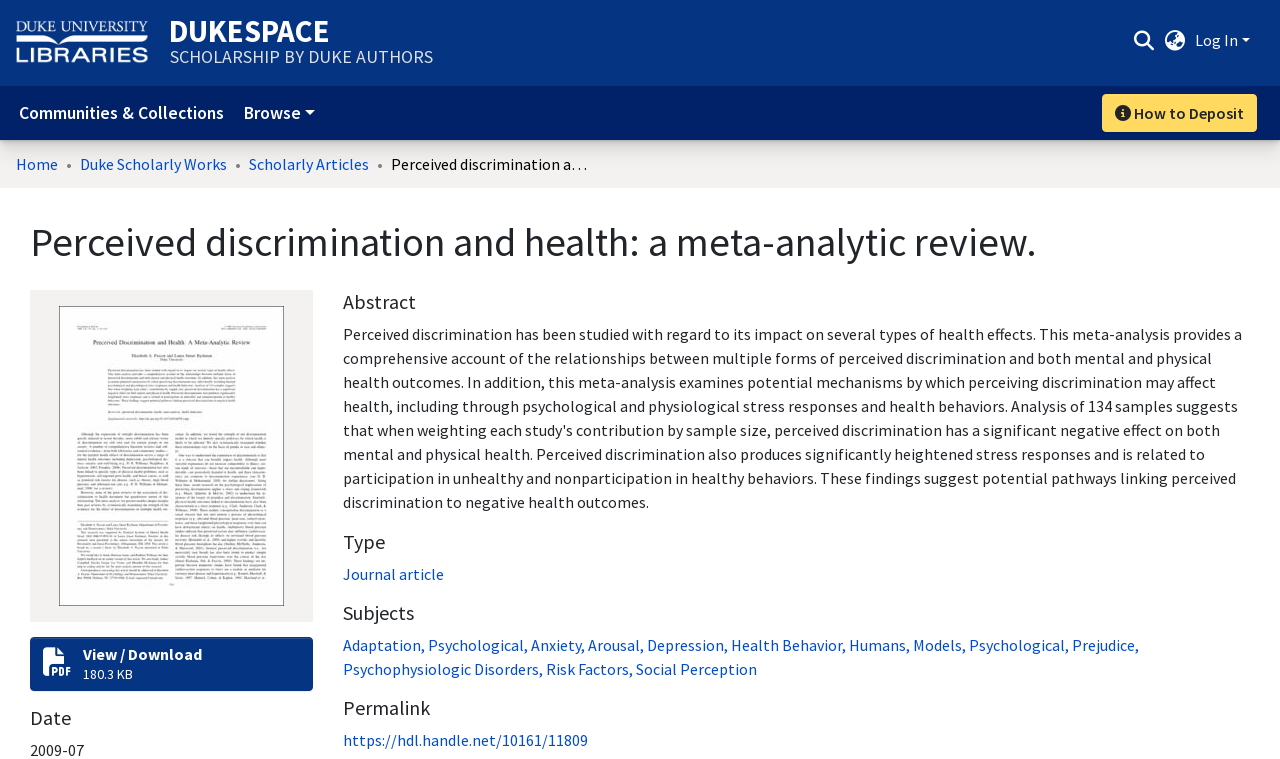Determine the bounding box coordinates of the area to click in order to meet this instruction: "Switch language".

[0.908, 0.037, 0.928, 0.069]